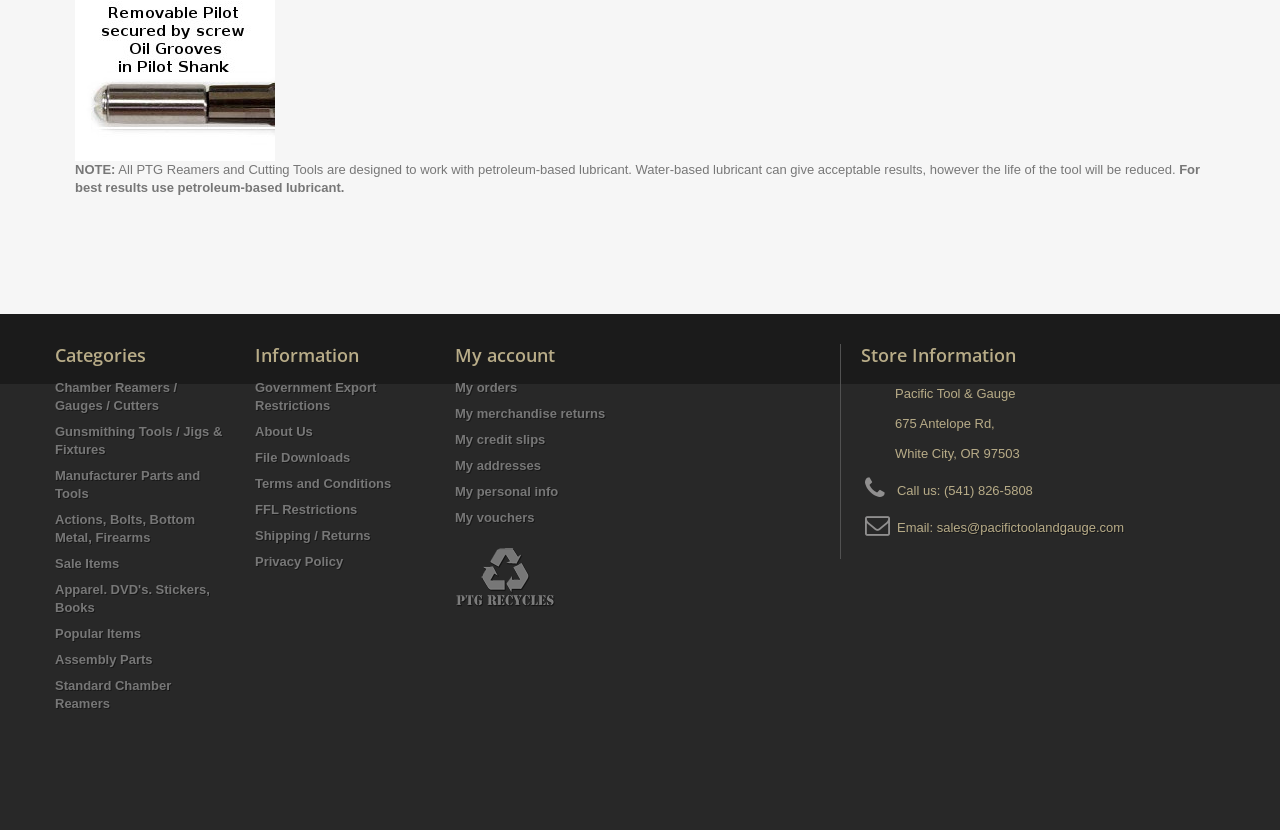Use the details in the image to answer the question thoroughly: 
What is the company name of the store?

The company name is mentioned in the 'Store Information' section as 'Pacific Tool & Gauge'.